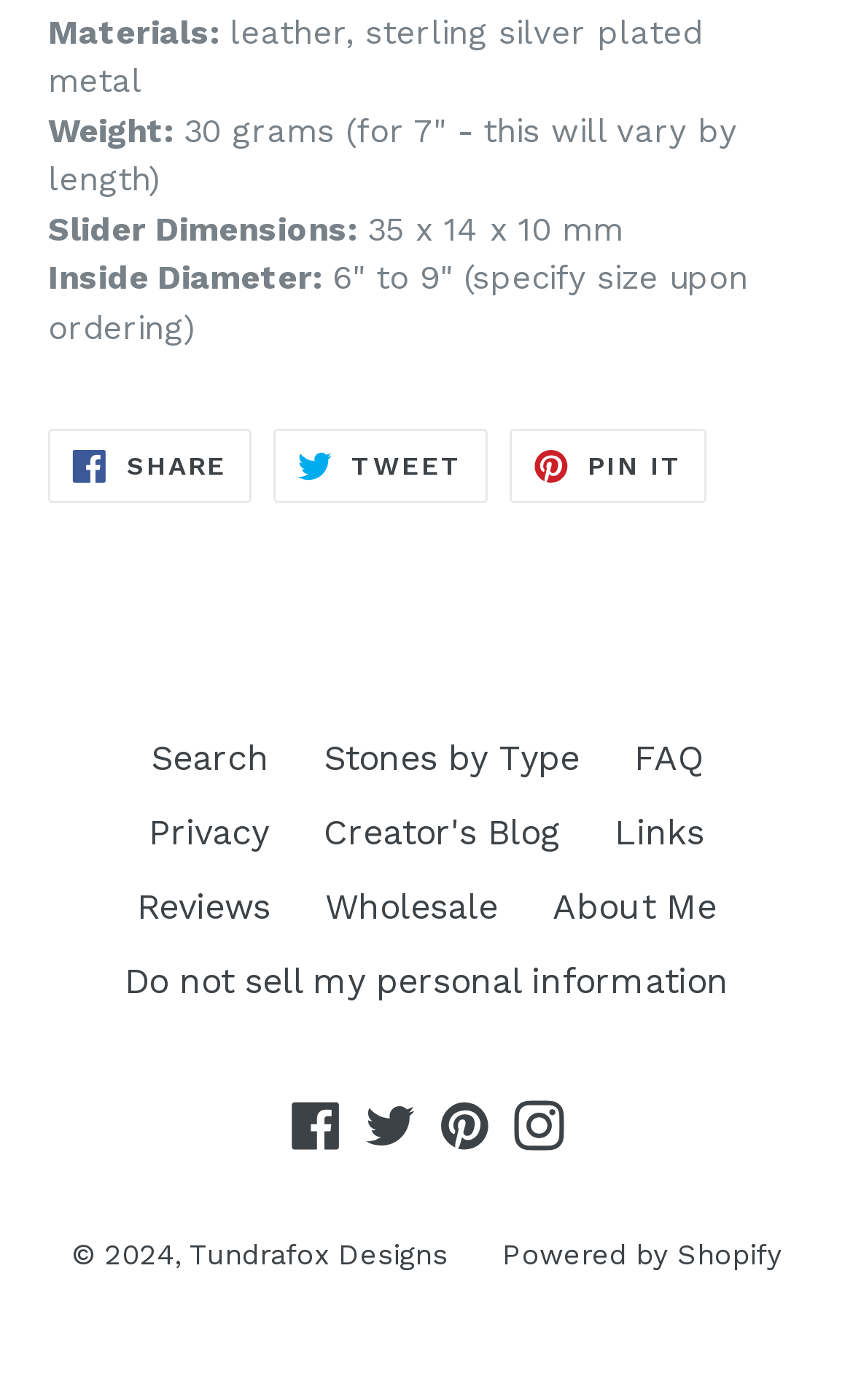Determine the bounding box coordinates of the element that should be clicked to execute the following command: "Follow on Twitter".

[0.419, 0.784, 0.494, 0.822]